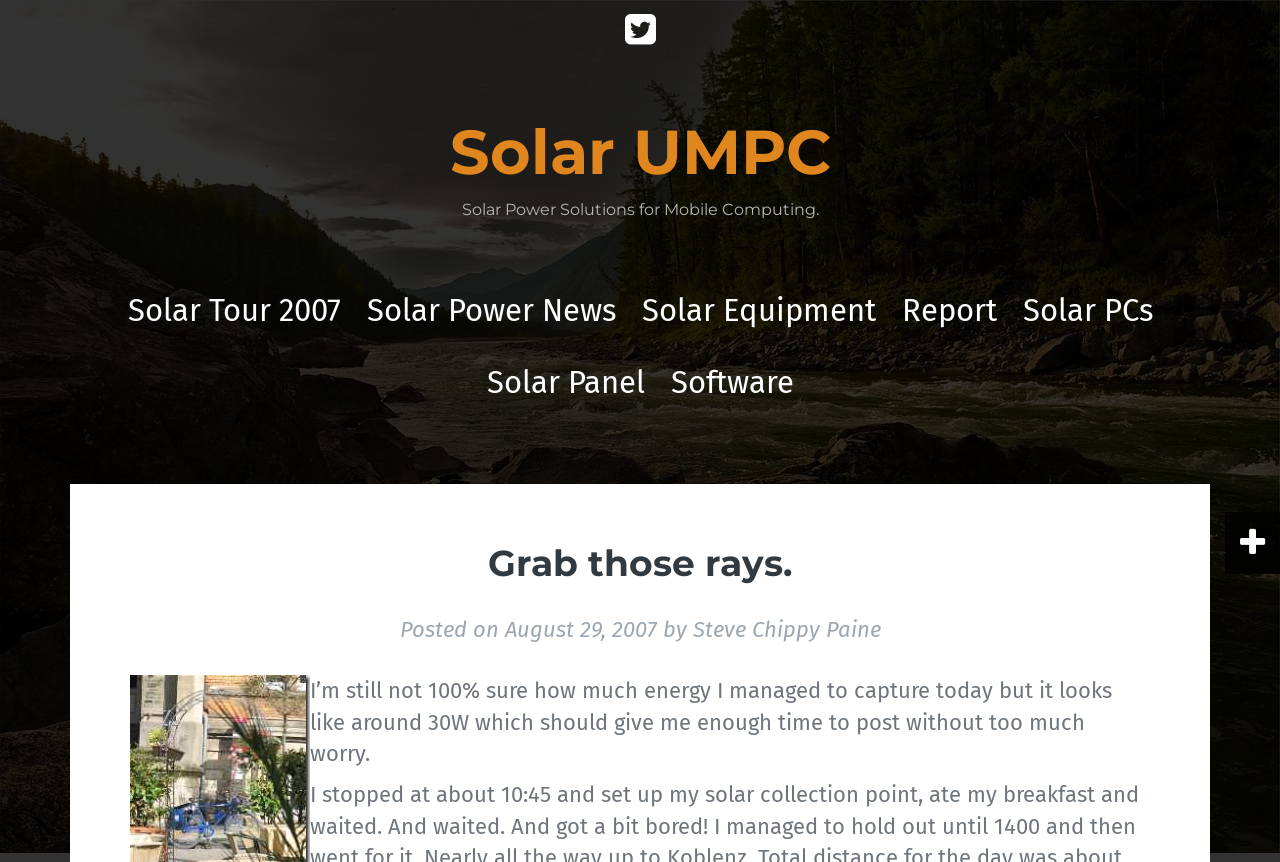What is the date of the post?
Refer to the image and give a detailed answer to the question.

The date of the post can be determined by looking at the link element 'August 29, 2007' which is associated with the text 'Posted on' and is likely to be the date of the post.